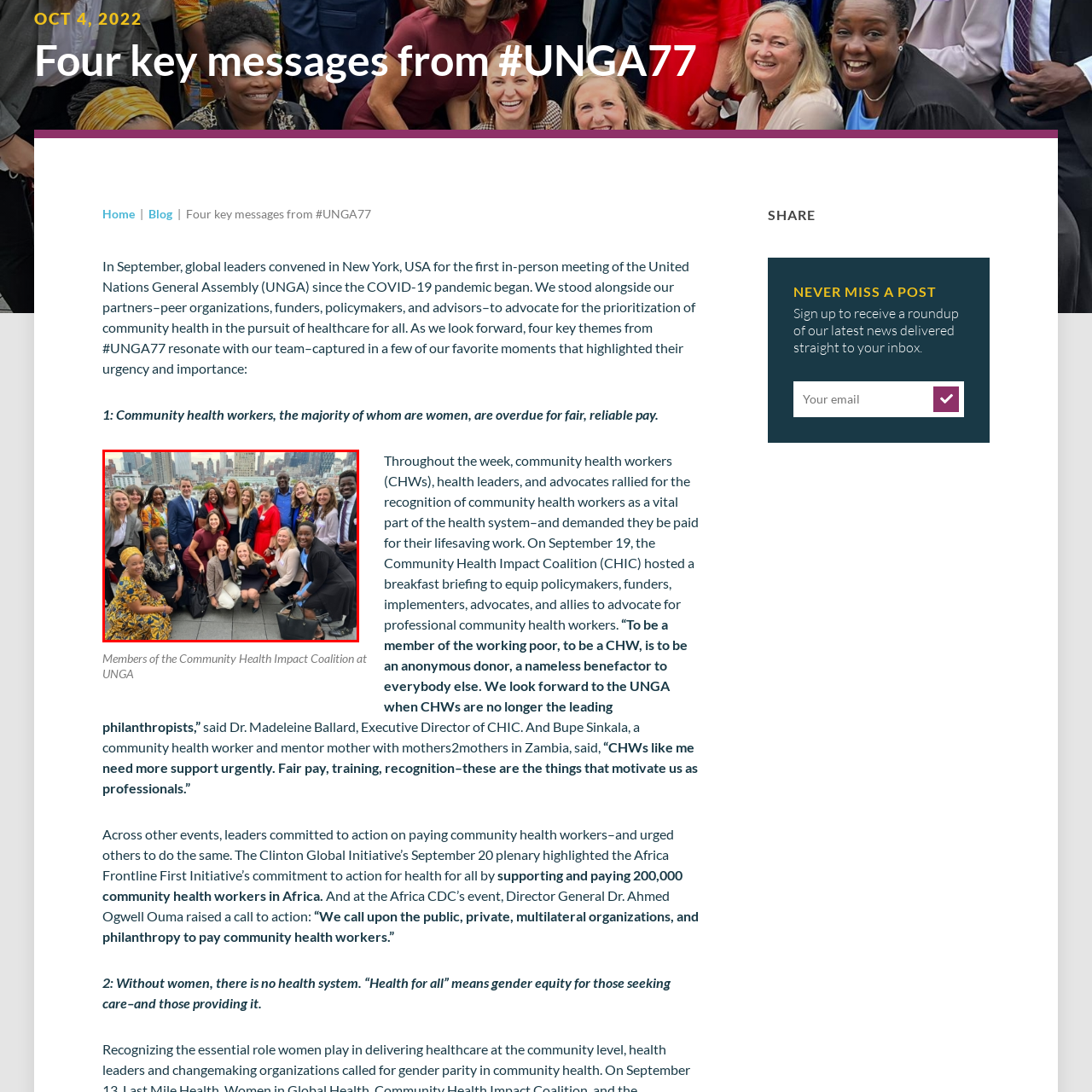Focus on the portion of the image highlighted in red and deliver a detailed explanation for the following question: What is the main theme of the event?

The main theme of the event can be inferred from the caption, which highlights the critical role of community health workers in achieving health equity, and aligns with the overall theme of #UNGA77, emphasizing key messages around community health.